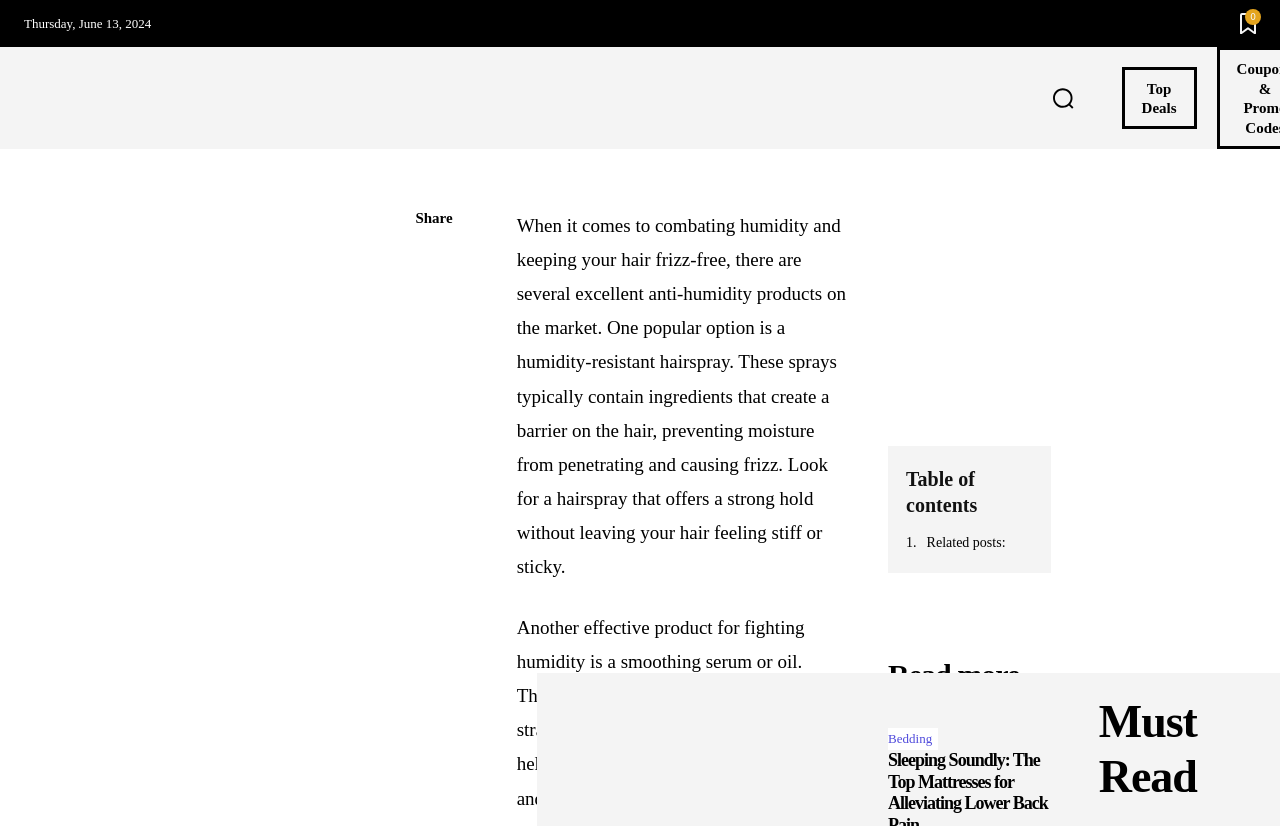Summarize the contents and layout of the webpage in detail.

This webpage is about discovering the top-rated hair anti-humidity products for sleek and frizz-free locks. At the top left corner, there is a date displayed as "Thursday, June 13, 2024". On the top right corner, there is a small icon with a link labeled "0". Below the date, there is a navigation menu with links to various categories such as "TECH", "HOME & KITCHEN", "GIFT GUIDE", and more.

On the right side of the navigation menu, there is a search button with a magnifying glass icon. Next to the search button, there is a link labeled "Top Deals". Below the navigation menu, there is a section with a heading that is not explicitly stated, but it appears to be an introduction to the topic of hair anti-humidity products. This section contains a paragraph of text that discusses the benefits of using humidity-resistant hairsprays to combat frizz.

To the left of this section, there are social media links with icons for sharing. Below the introductory section, there is a table of contents with a heading. This is followed by a section labeled "Related posts:" with a link. Further down, there is a "Read more" button and a link to a related topic labeled "Bedding". At the bottom of the page, there is a heading labeled "Must Read" with no explicit content.